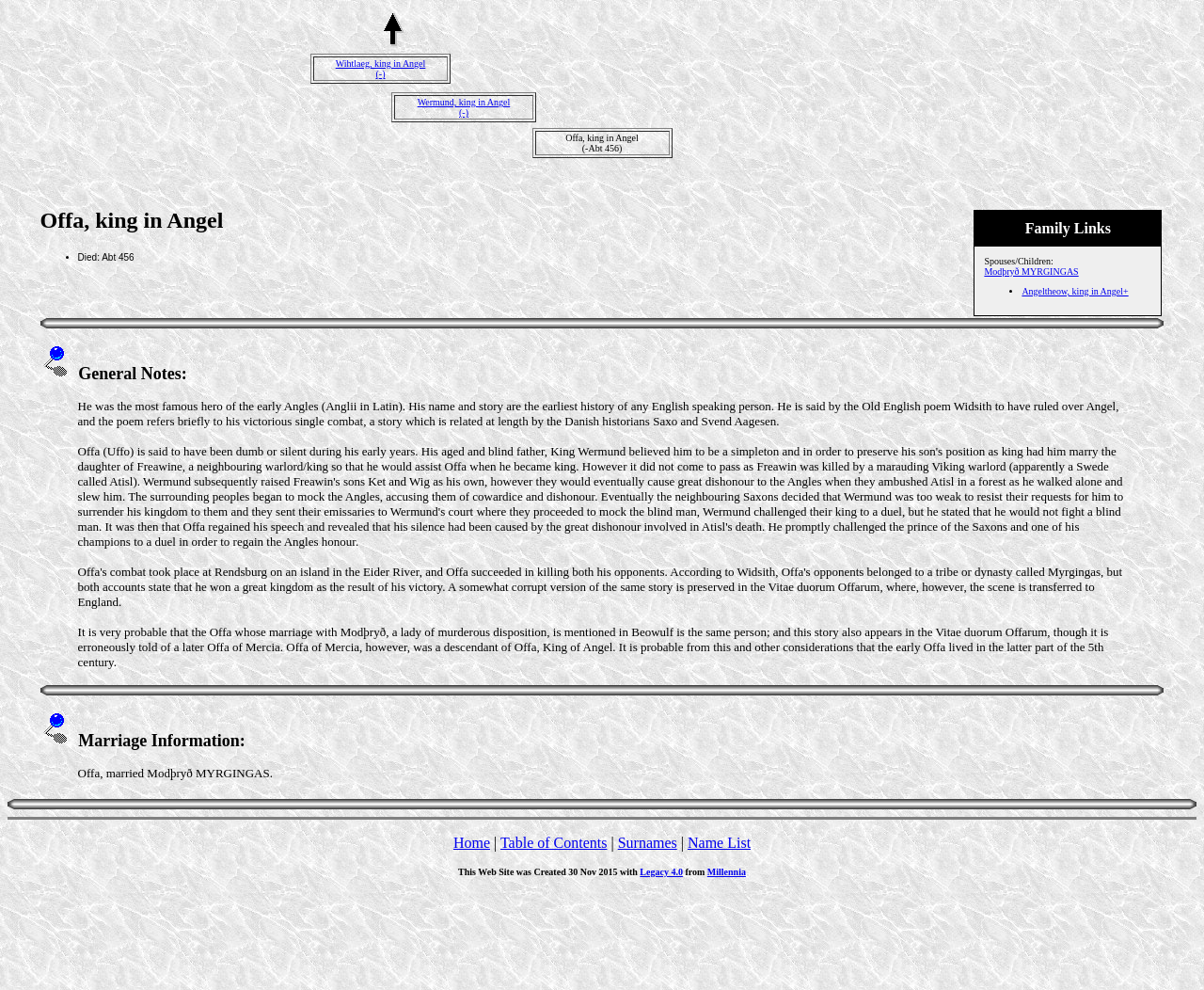Specify the bounding box coordinates for the region that must be clicked to perform the given instruction: "Click the link 'Wermund, king in Angel (-)'".

[0.347, 0.098, 0.424, 0.119]